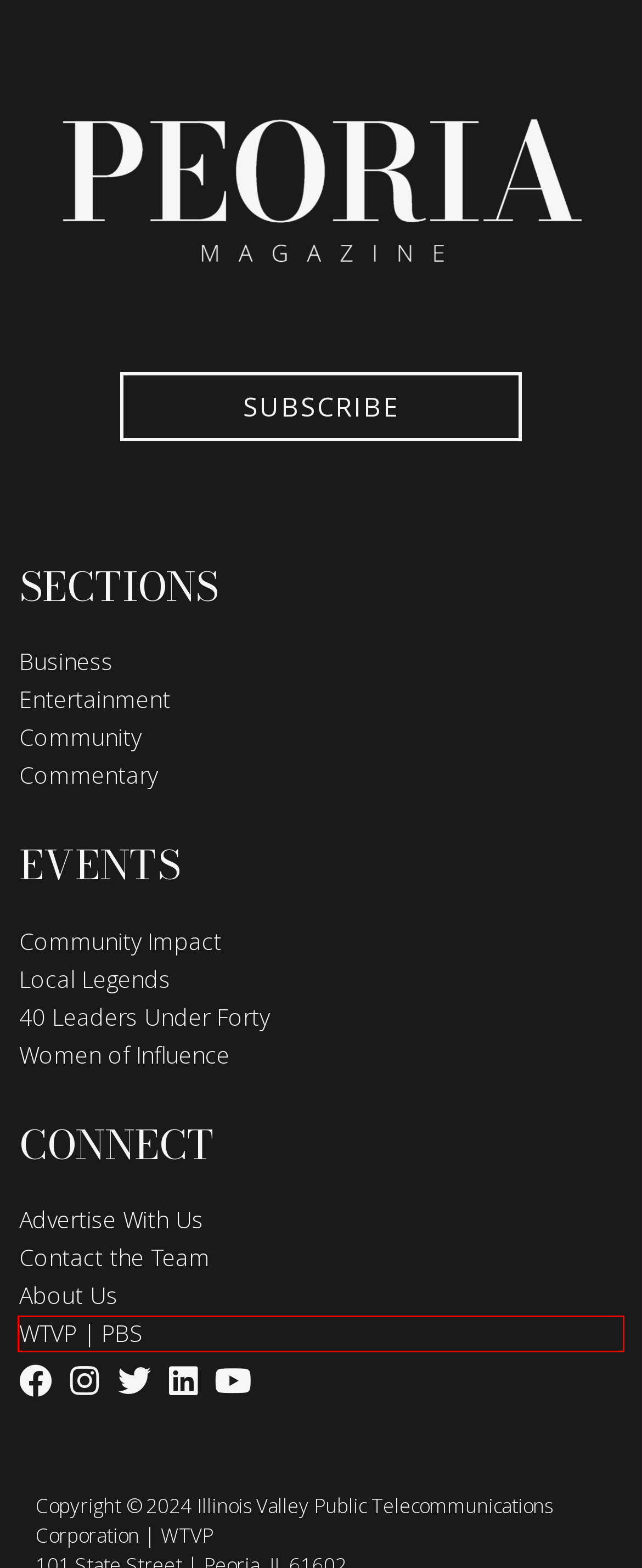You are provided with a screenshot of a webpage that includes a red rectangle bounding box. Please choose the most appropriate webpage description that matches the new webpage after clicking the element within the red bounding box. Here are the candidates:
A. Community Impact 2022-2023 | Peoria Magazine
B. WTVP | Public Media for Central Illinois
C. Women of Influence | Peoria Magazine
D. Local Legends | Peoria Magazine
E. 40 Leaders General Info | Peoria Magazine
F. Advertise | Peoria Magazine
G. Community | Peoria Magazine
H. Peoria Magazine | Peoria, Illinois' Essential Magazine

B